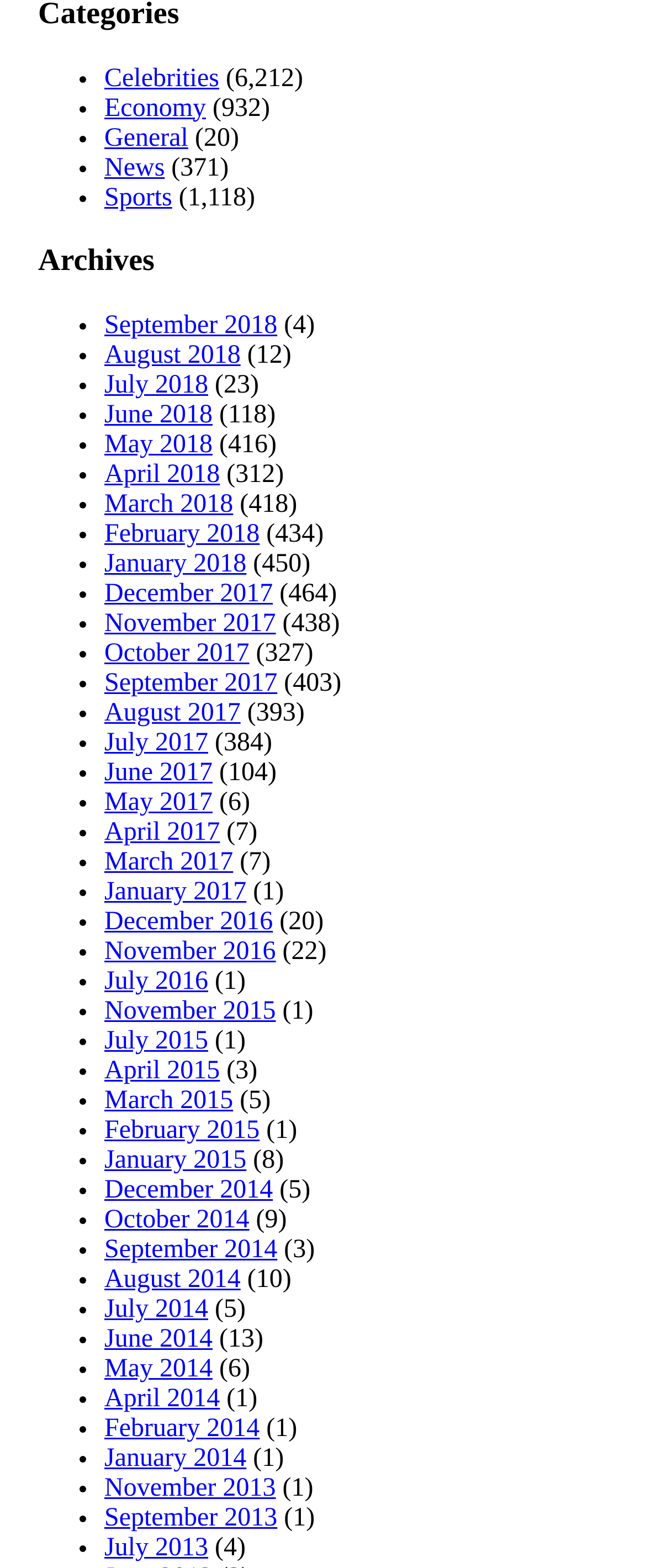Please locate the bounding box coordinates of the region I need to click to follow this instruction: "Input website URL".

None